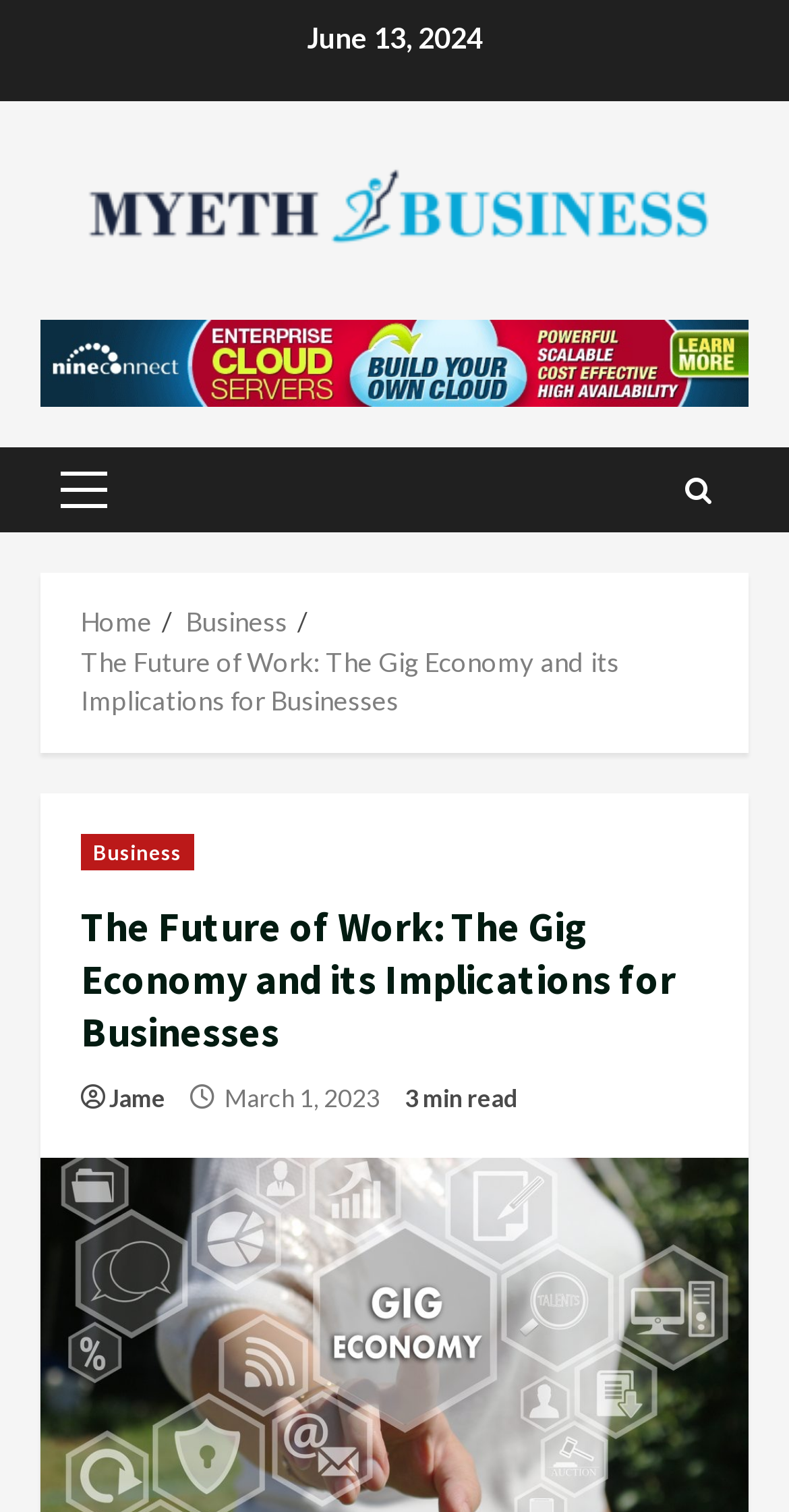Identify the bounding box coordinates of the clickable region to carry out the given instruction: "go to home page".

[0.103, 0.401, 0.192, 0.422]